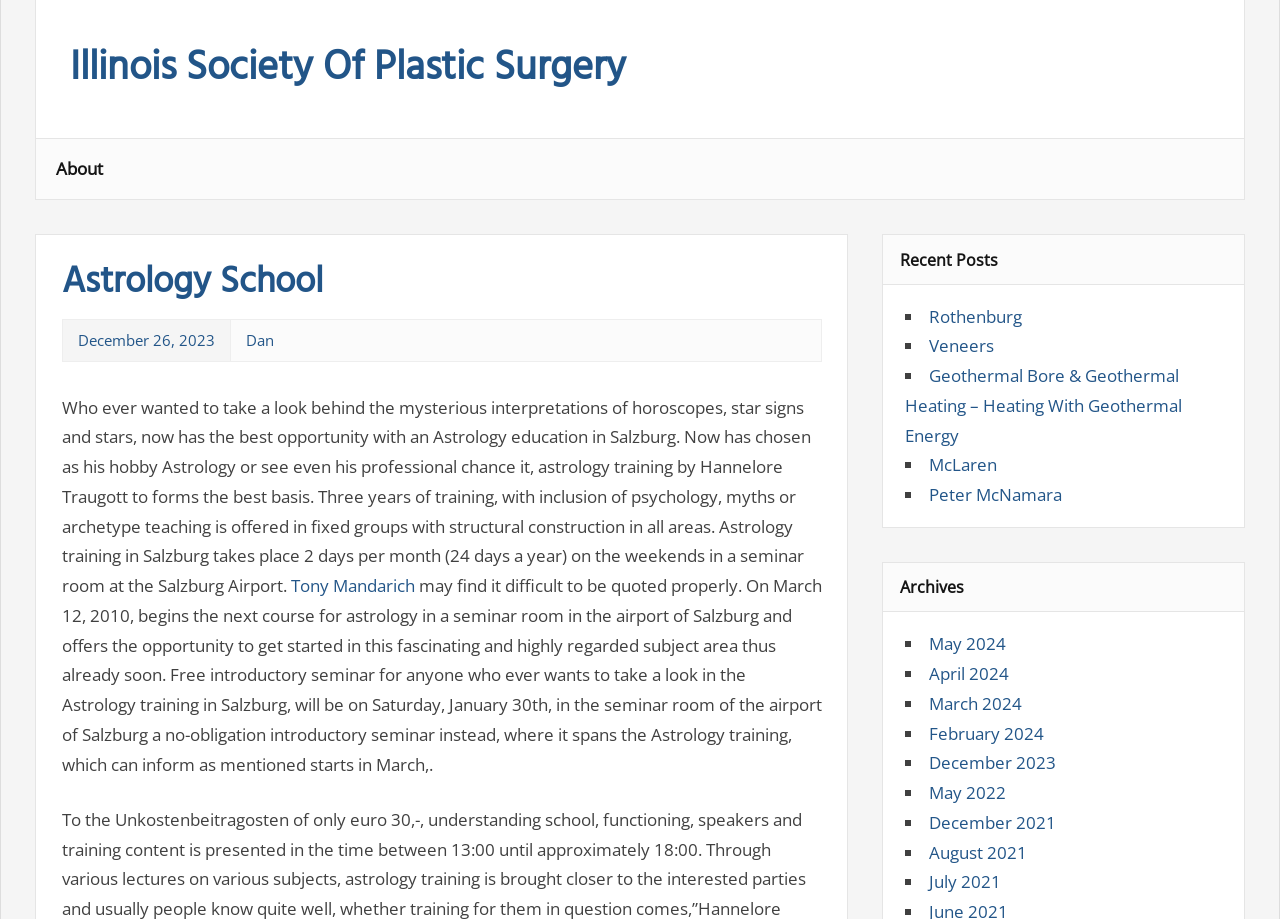Please give a concise answer to this question using a single word or phrase: 
What is the date of the next astrology course?

March 12, 2010